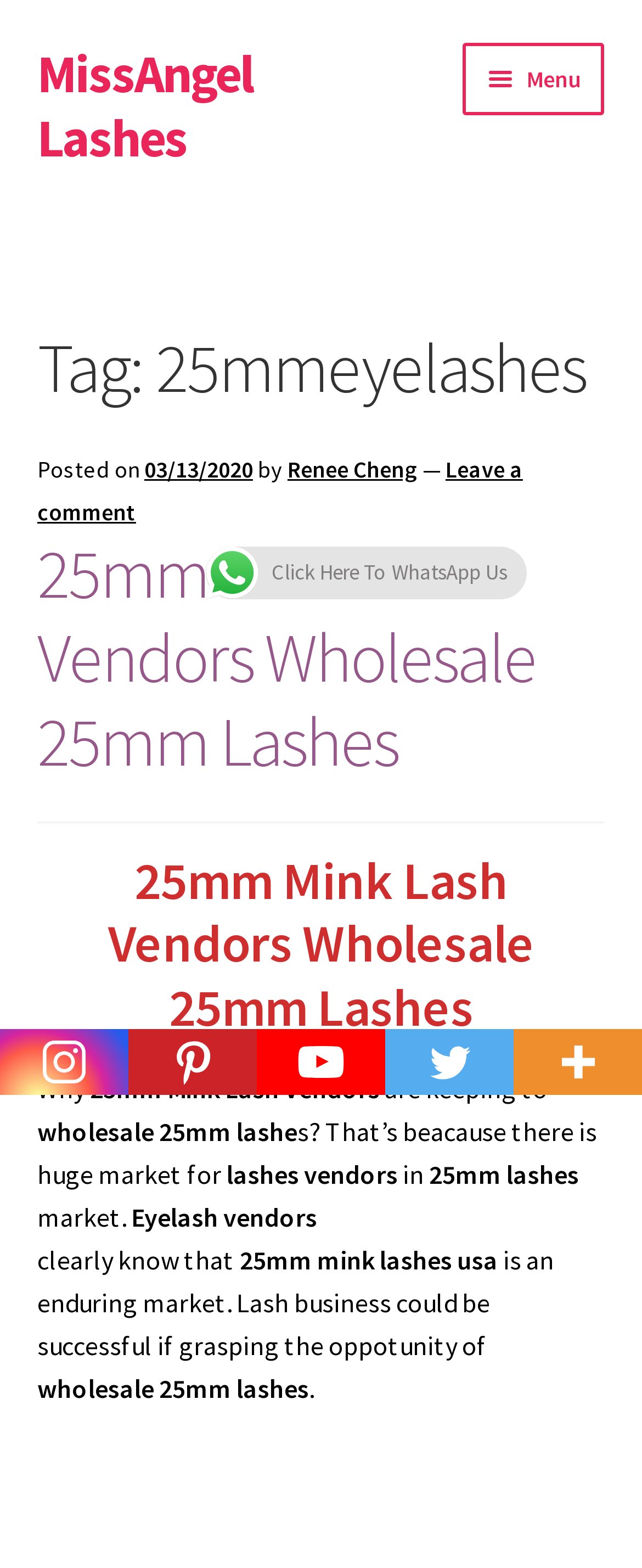What is the topic of the blog post?
Could you answer the question with a detailed and thorough explanation?

The topic of the blog post can be inferred from the heading '25mm Mink Lash Vendors Wholesale 25mm Lashes' which is a prominent element on the webpage, indicating that the post is about 25mm mink lash vendors.